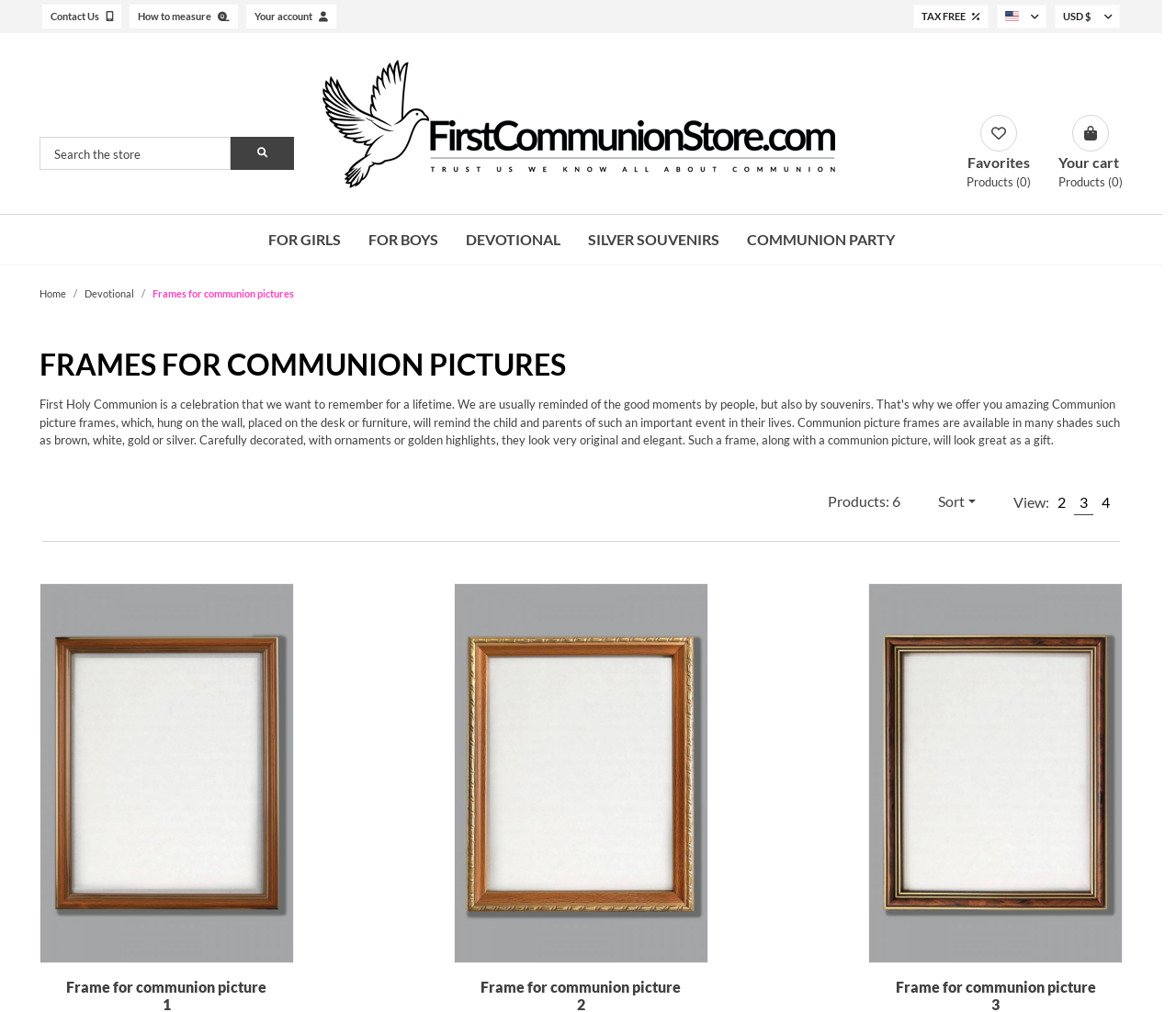Select the bounding box coordinates of the element I need to click to carry out the following instruction: "Enter email address".

None